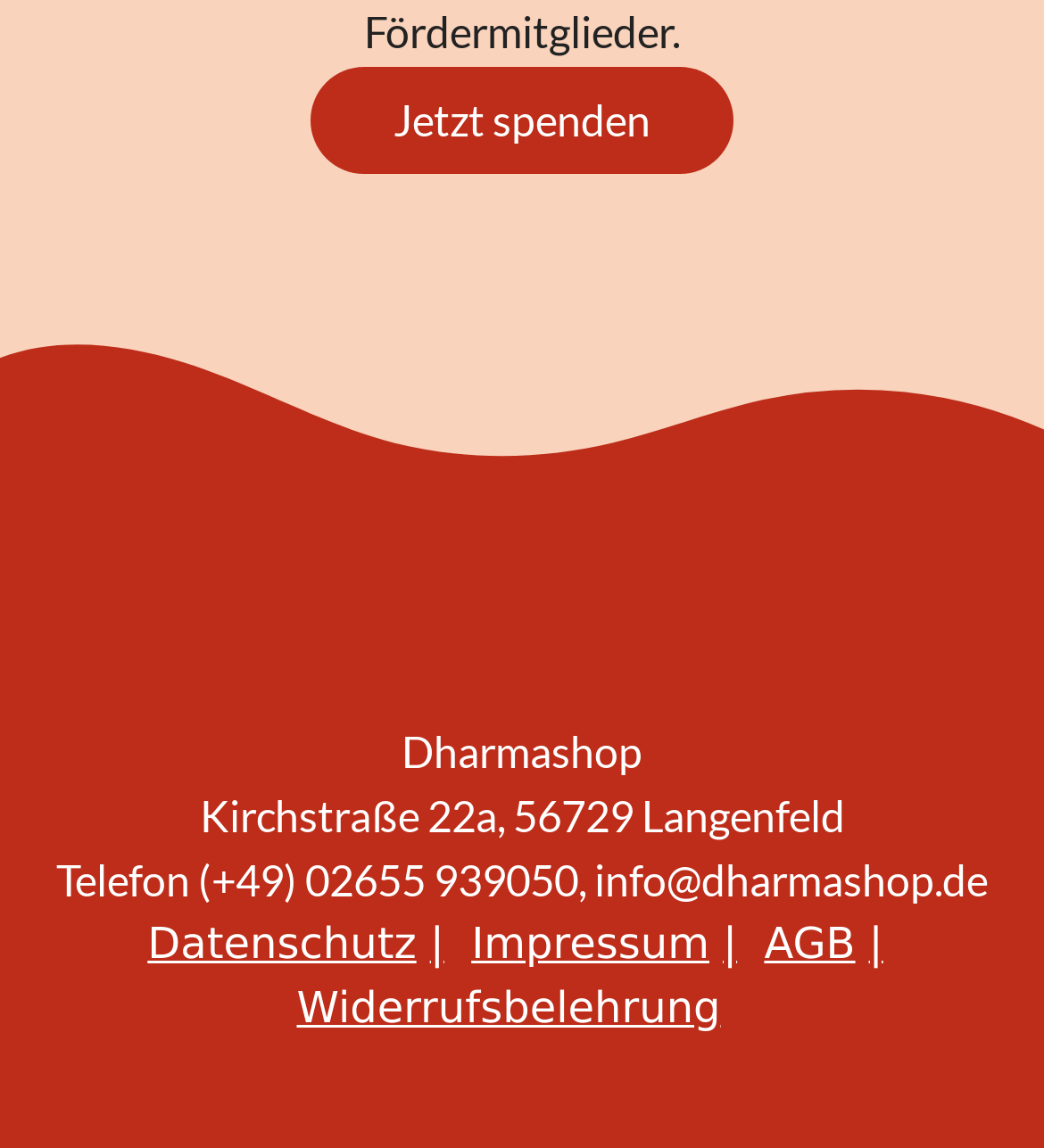What is the email address of the shop?
Please provide a single word or phrase as the answer based on the screenshot.

info@dharmashop.de